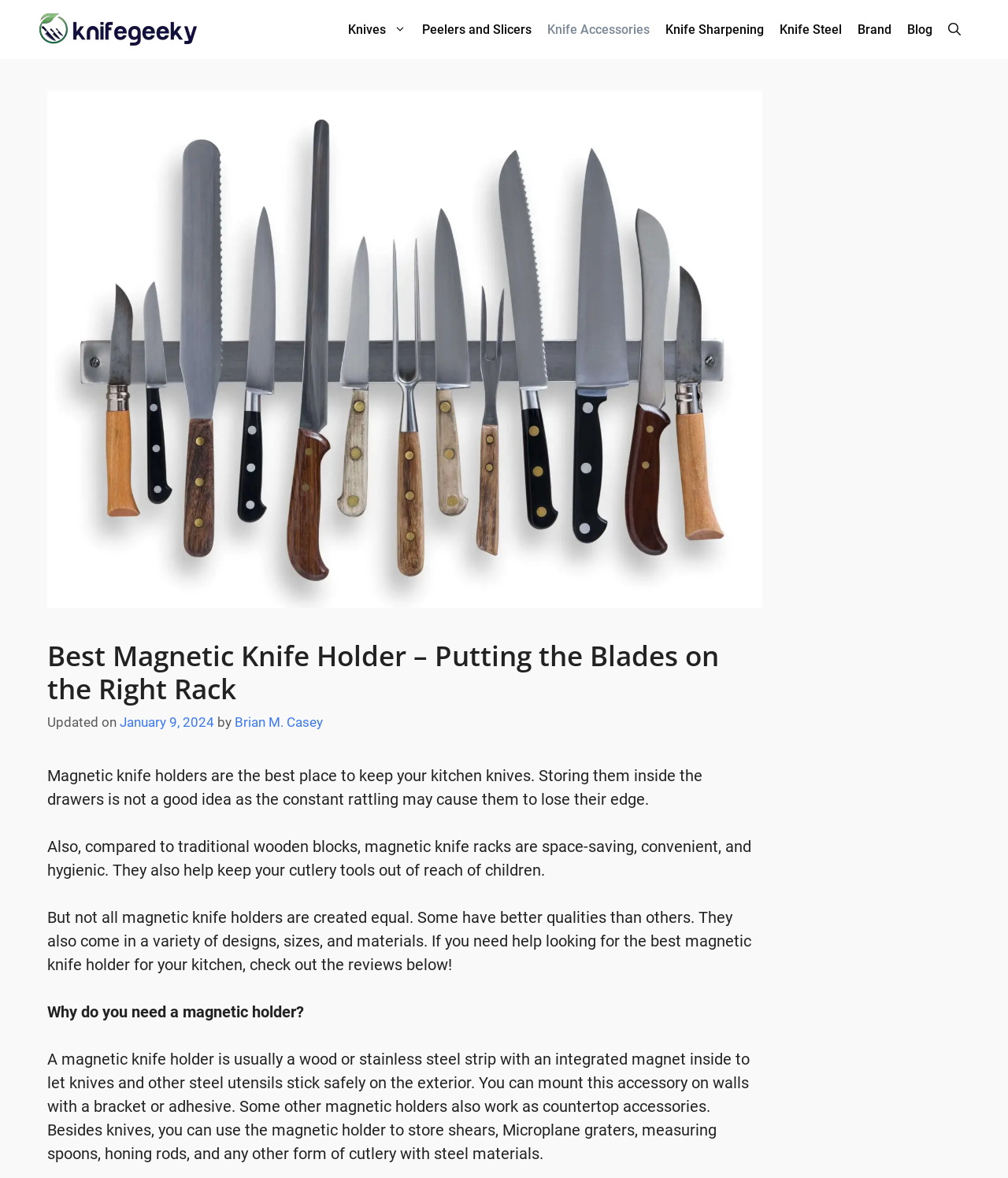Determine the title of the webpage and give its text content.

Best Magnetic Knife Holder – Putting the Blades on the Right Rack